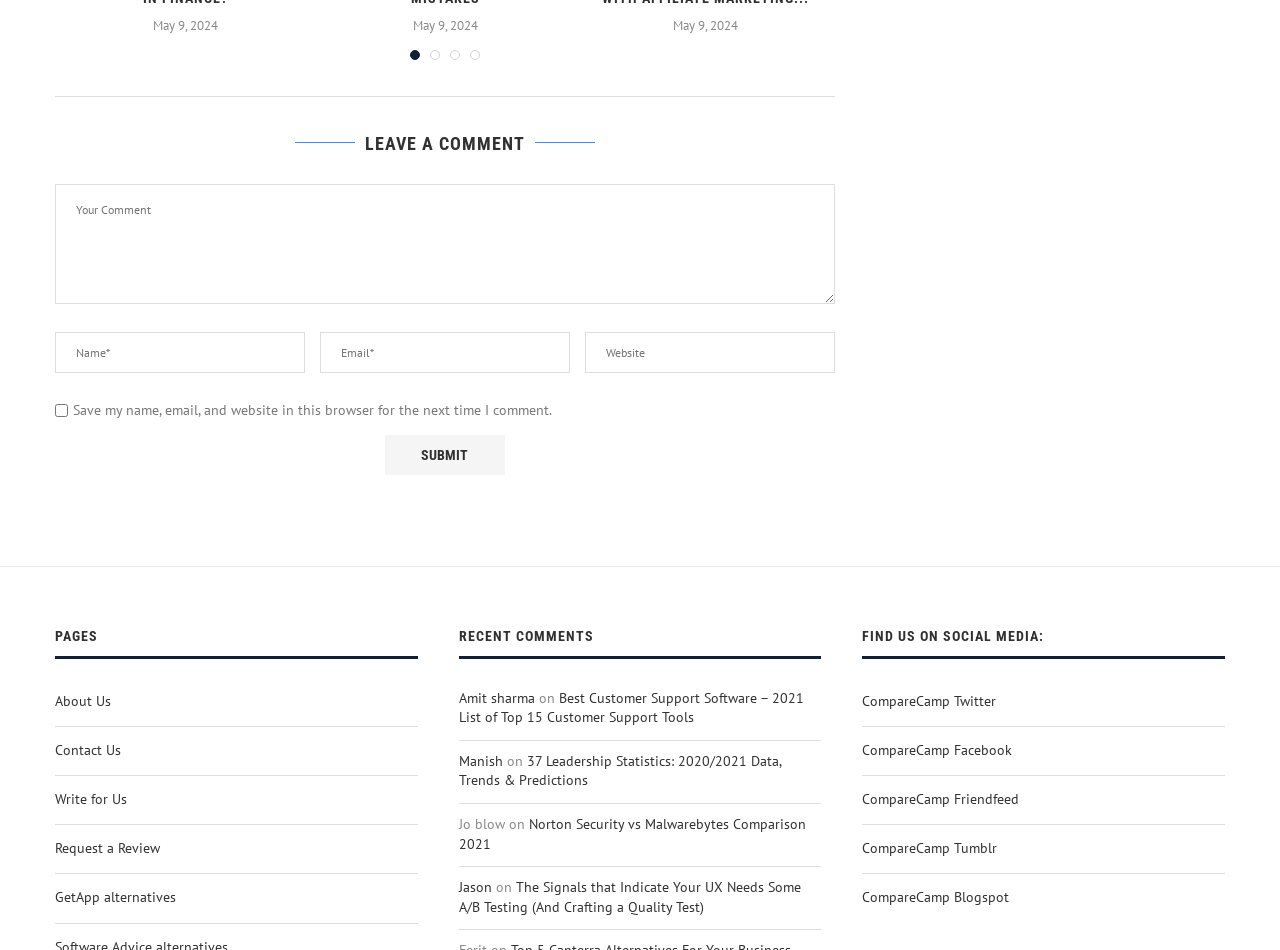Pinpoint the bounding box coordinates of the area that must be clicked to complete this instruction: "Leave a comment".

[0.043, 0.193, 0.652, 0.32]